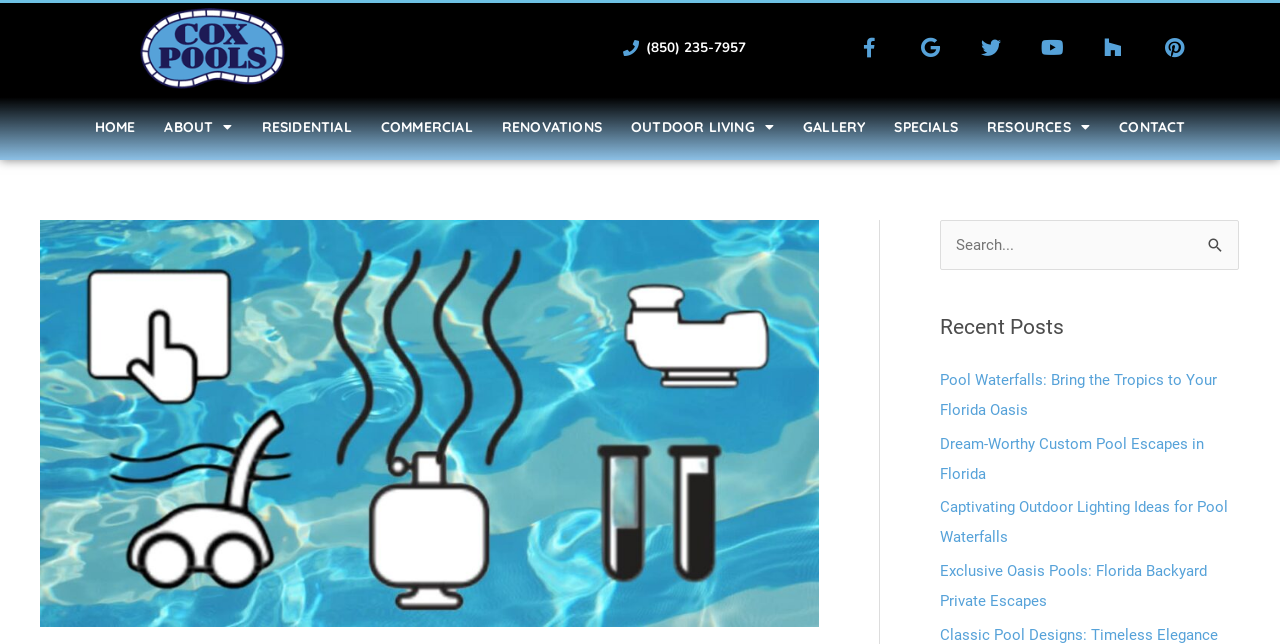Please specify the bounding box coordinates of the region to click in order to perform the following instruction: "Click the Facebook link".

[0.657, 0.032, 0.701, 0.119]